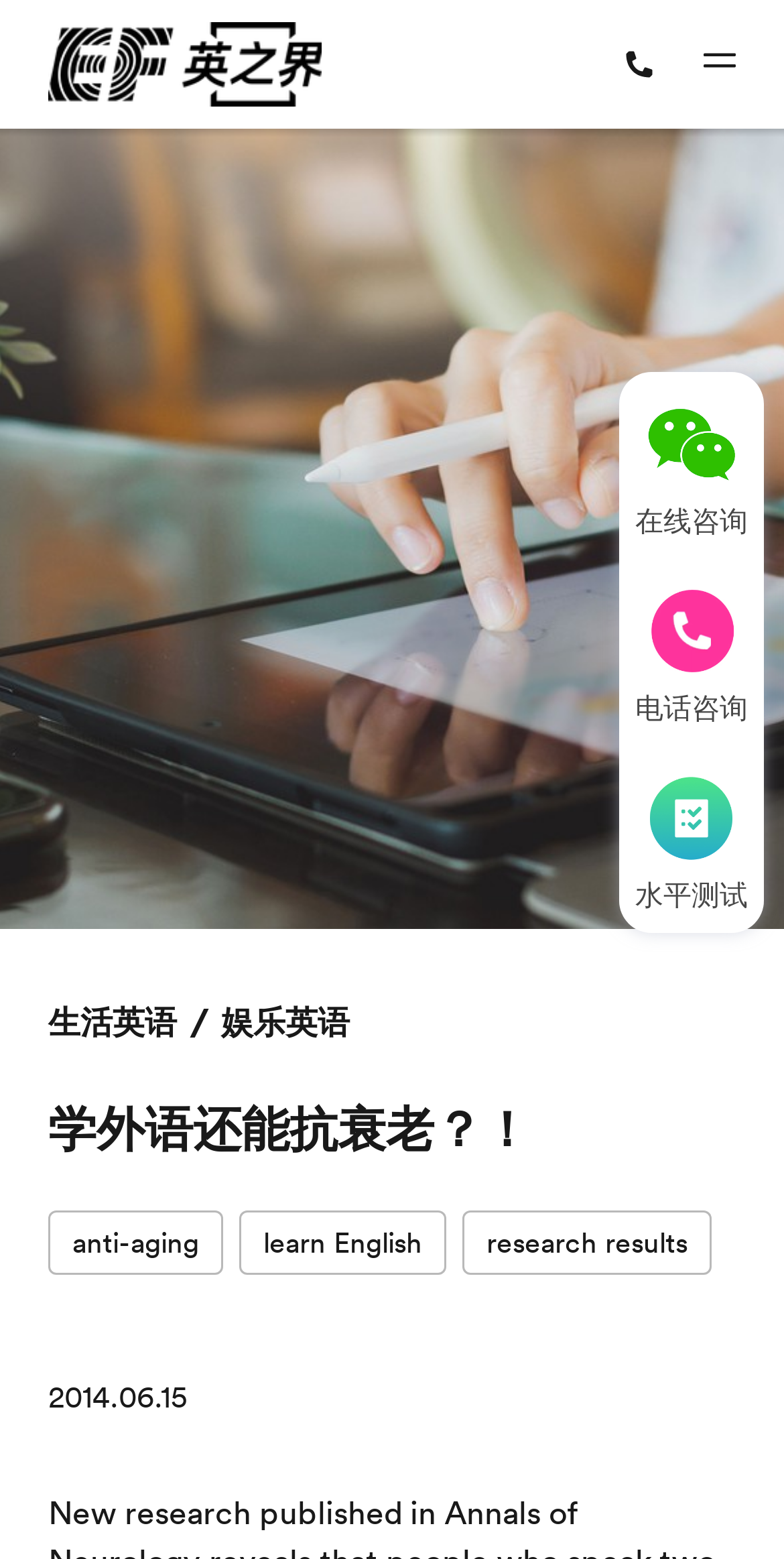Refer to the image and offer a detailed explanation in response to the question: What are the three benefits of learning English?

I found the three benefits by looking at the generic elements located at the middle of the webpage, which are 'anti-aging', 'learn English', and 'research results'.